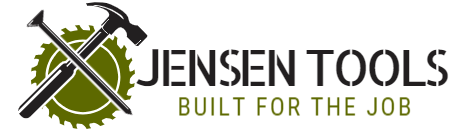Offer an in-depth caption for the image presented.

The image features the logo of Jensen Tools, prominently displaying the brand name "JENSEN TOOLS" in bold, uppercase letters. The logo is accompanied by an illustration that includes a hammer and a screwdriver crossed over a gear, symbolizing reliability and craftsmanship in the tools industry. Beneath the brand name, the tagline "BUILT FOR THE JOB" emphasizes the company's commitment to providing durable and high-quality tools designed to meet the needs of professionals and DIY enthusiasts alike. The overall color scheme blends black, green, and white, creating a strong visual presence that reflects the brand's identity in the market.